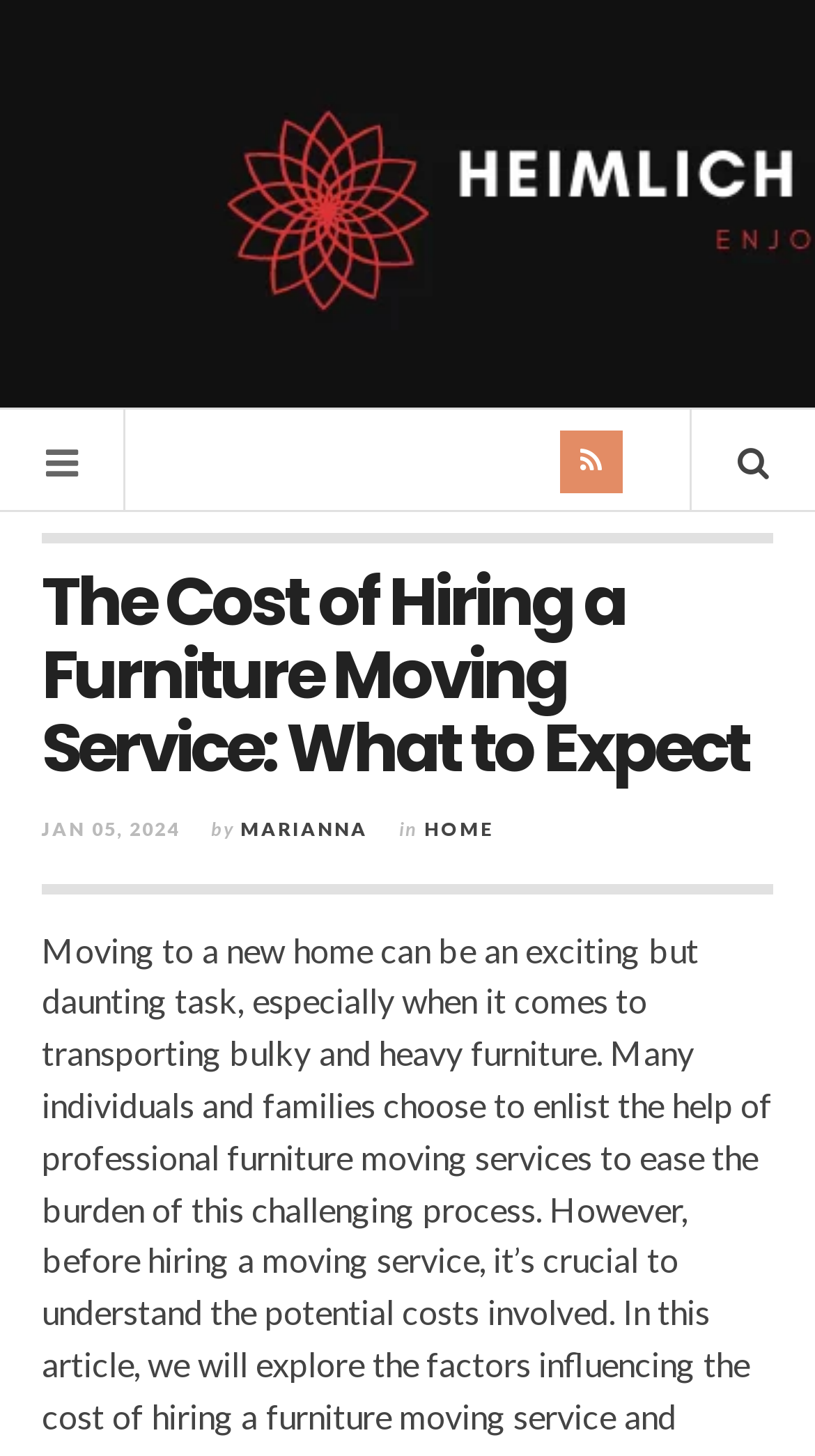Use a single word or phrase to answer the question: 
What is the name of the institute?

Heimlich Institute